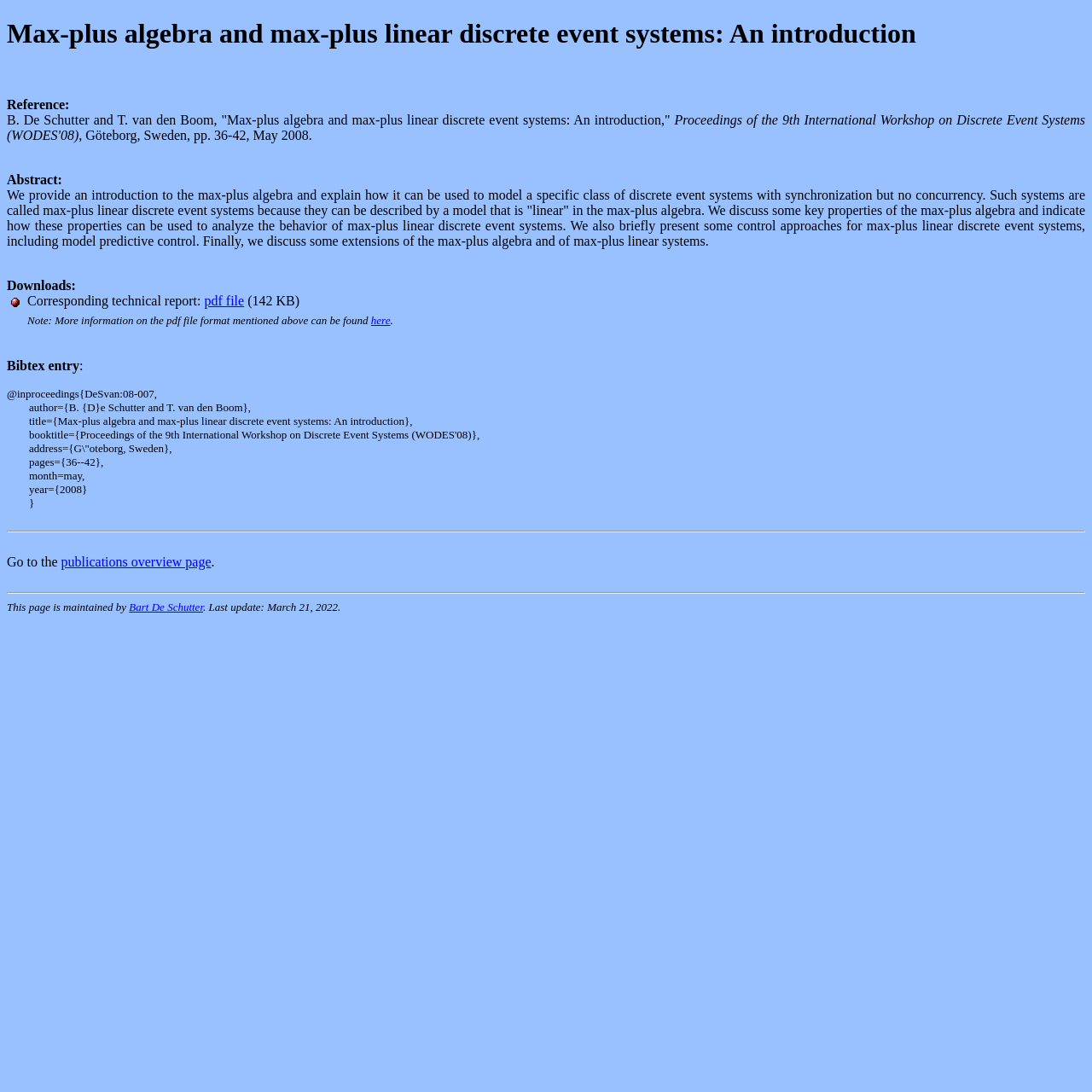Please provide the bounding box coordinate of the region that matches the element description: pdf file. Coordinates should be in the format (top-left x, top-left y, bottom-right x, bottom-right y) and all values should be between 0 and 1.

[0.187, 0.269, 0.224, 0.282]